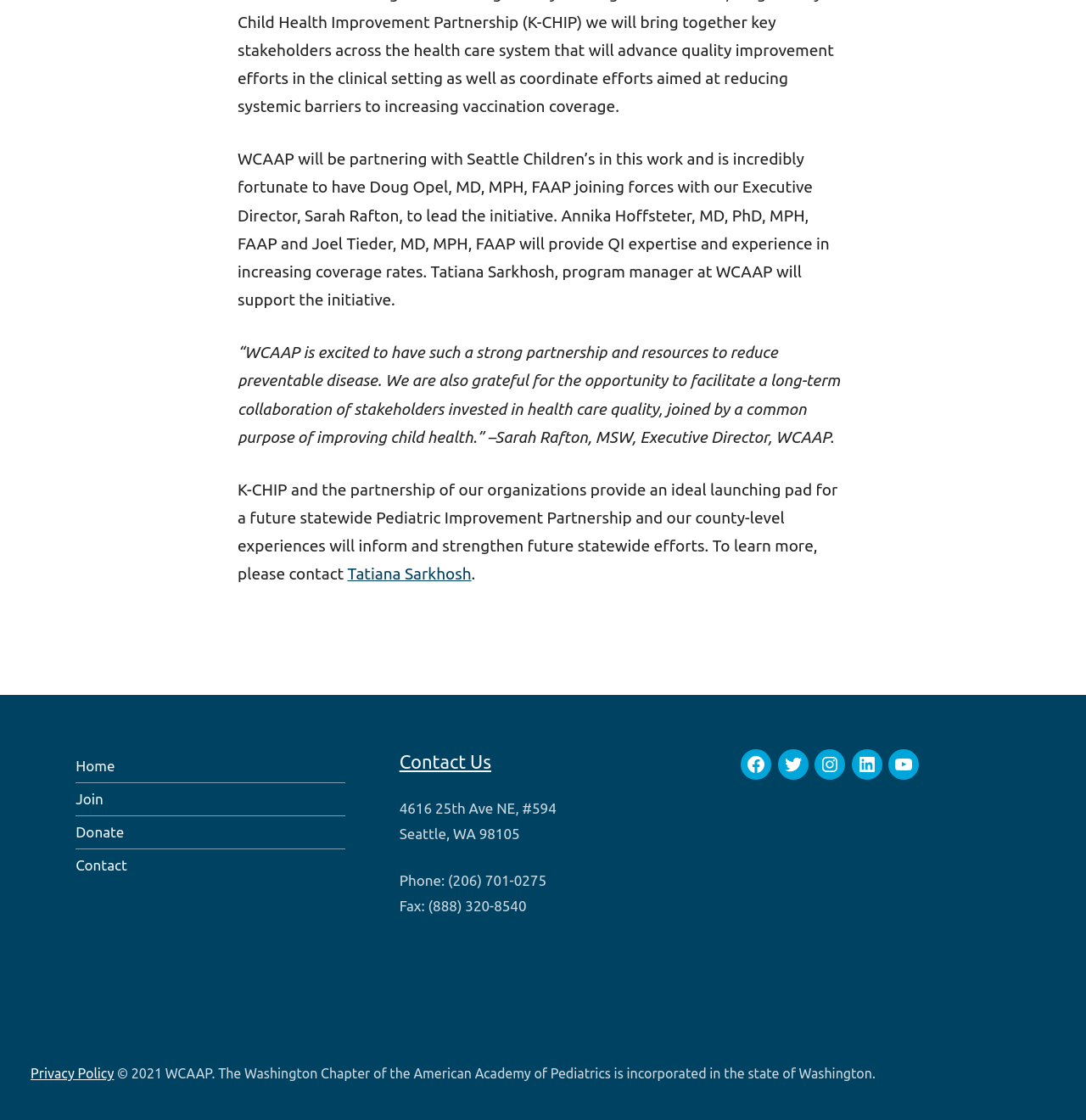What social media platforms does WCAAP have?
Using the image provided, answer with just one word or phrase.

Facebook, Twitter, Instagram, LinkedIn, YouTube